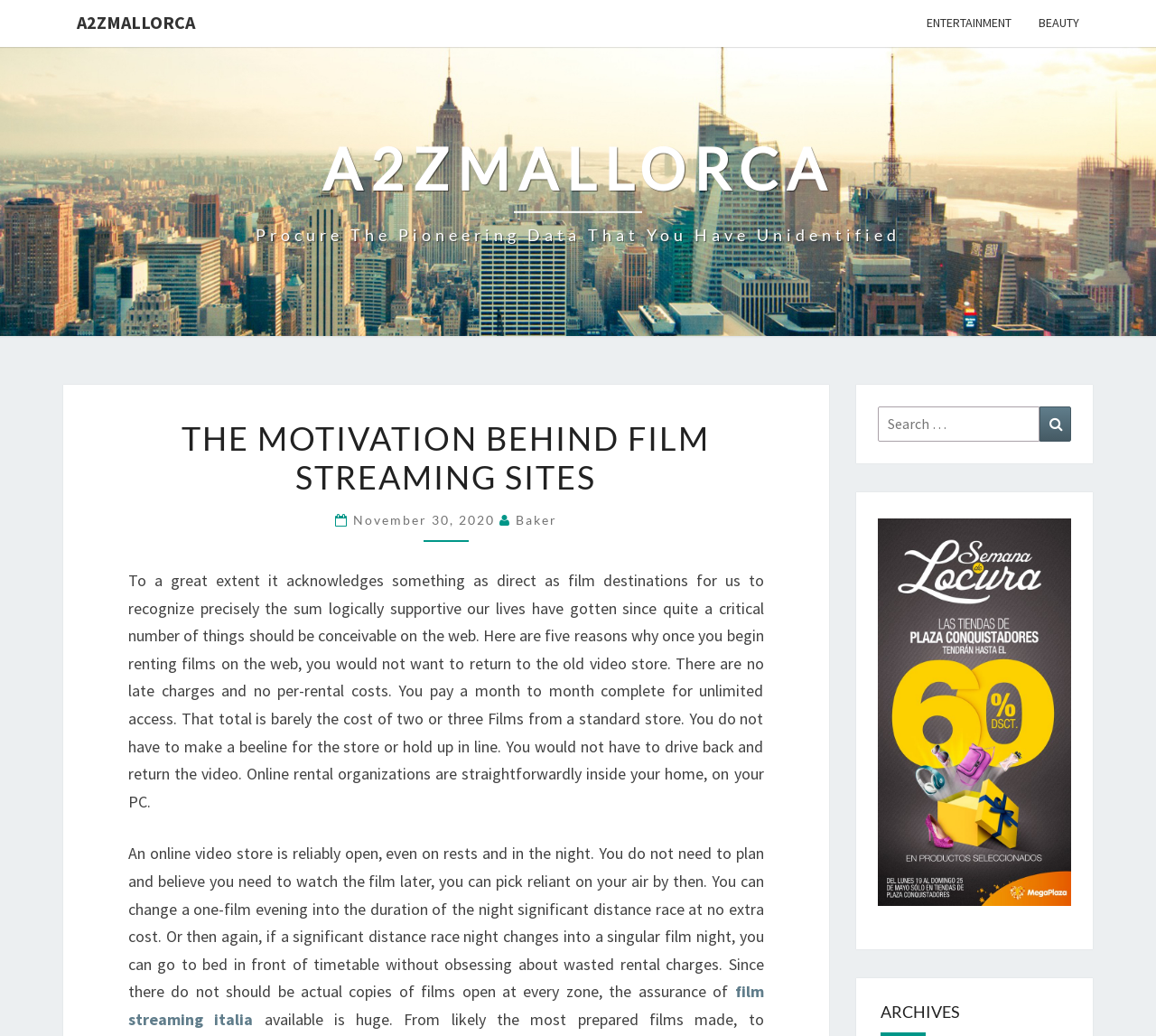What is the main topic of this webpage?
Give a detailed and exhaustive answer to the question.

Based on the webpage content, the main topic is about the motivation behind film streaming sites, and it discusses the benefits of online film rental services.